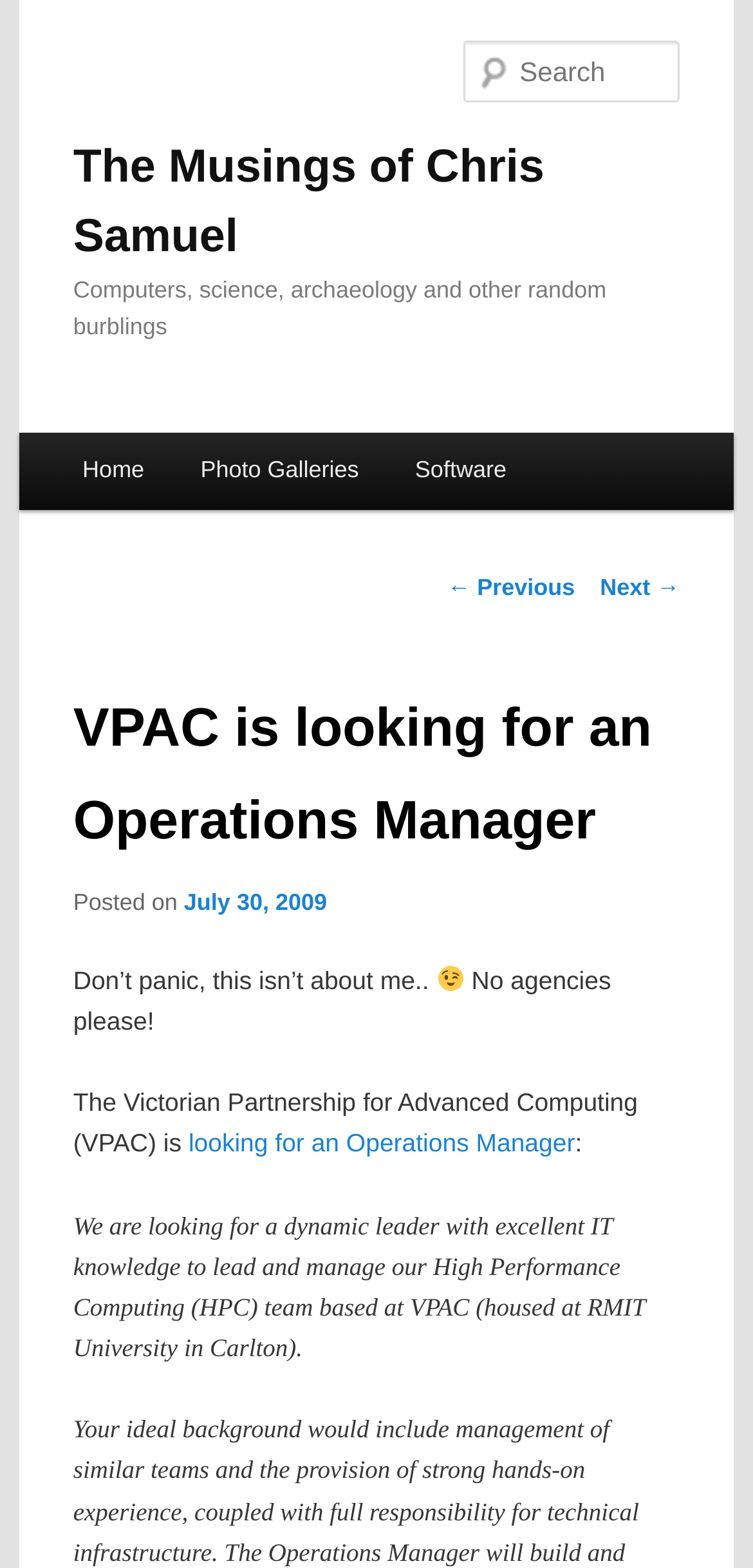What is the name of the blog?
Answer the question using a single word or phrase, according to the image.

The Musings of Chris Samuel